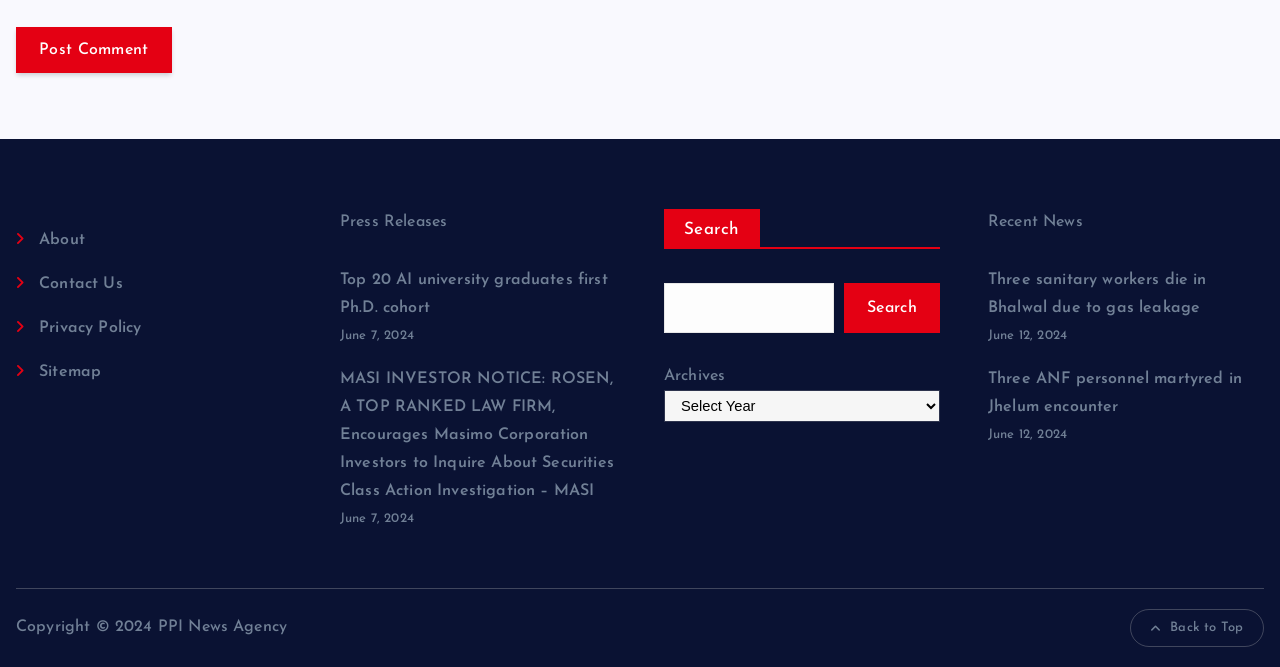What is the copyright information at the bottom of the page?
Examine the image and give a concise answer in one word or a short phrase.

Copyright 2024 PPI News Agency